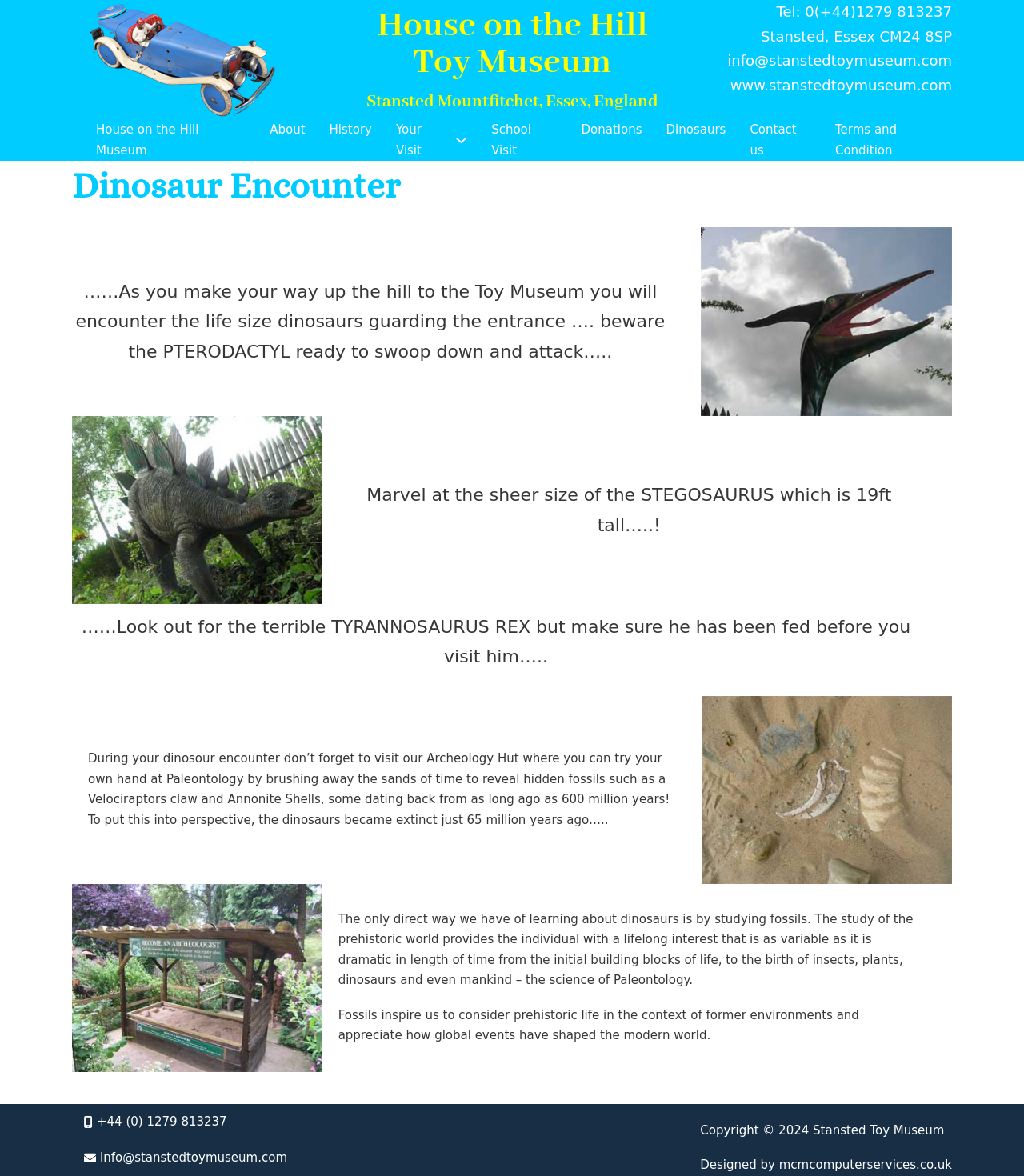Determine the bounding box coordinates of the region I should click to achieve the following instruction: "Contact the museum via email". Ensure the bounding box coordinates are four float numbers between 0 and 1, i.e., [left, top, right, bottom].

[0.71, 0.044, 0.93, 0.059]